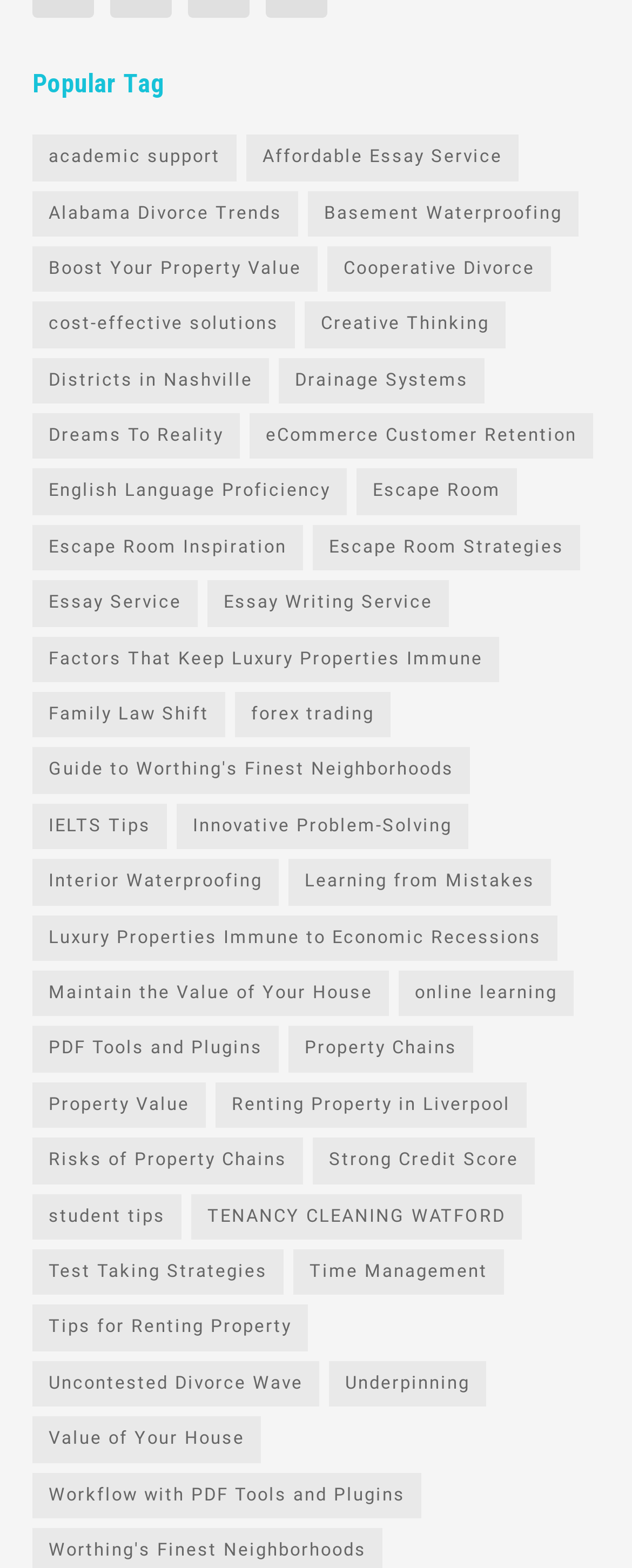Please provide the bounding box coordinates for the element that needs to be clicked to perform the instruction: "View 'Escape Room Inspiration'". The coordinates must consist of four float numbers between 0 and 1, formatted as [left, top, right, bottom].

[0.051, 0.335, 0.479, 0.364]